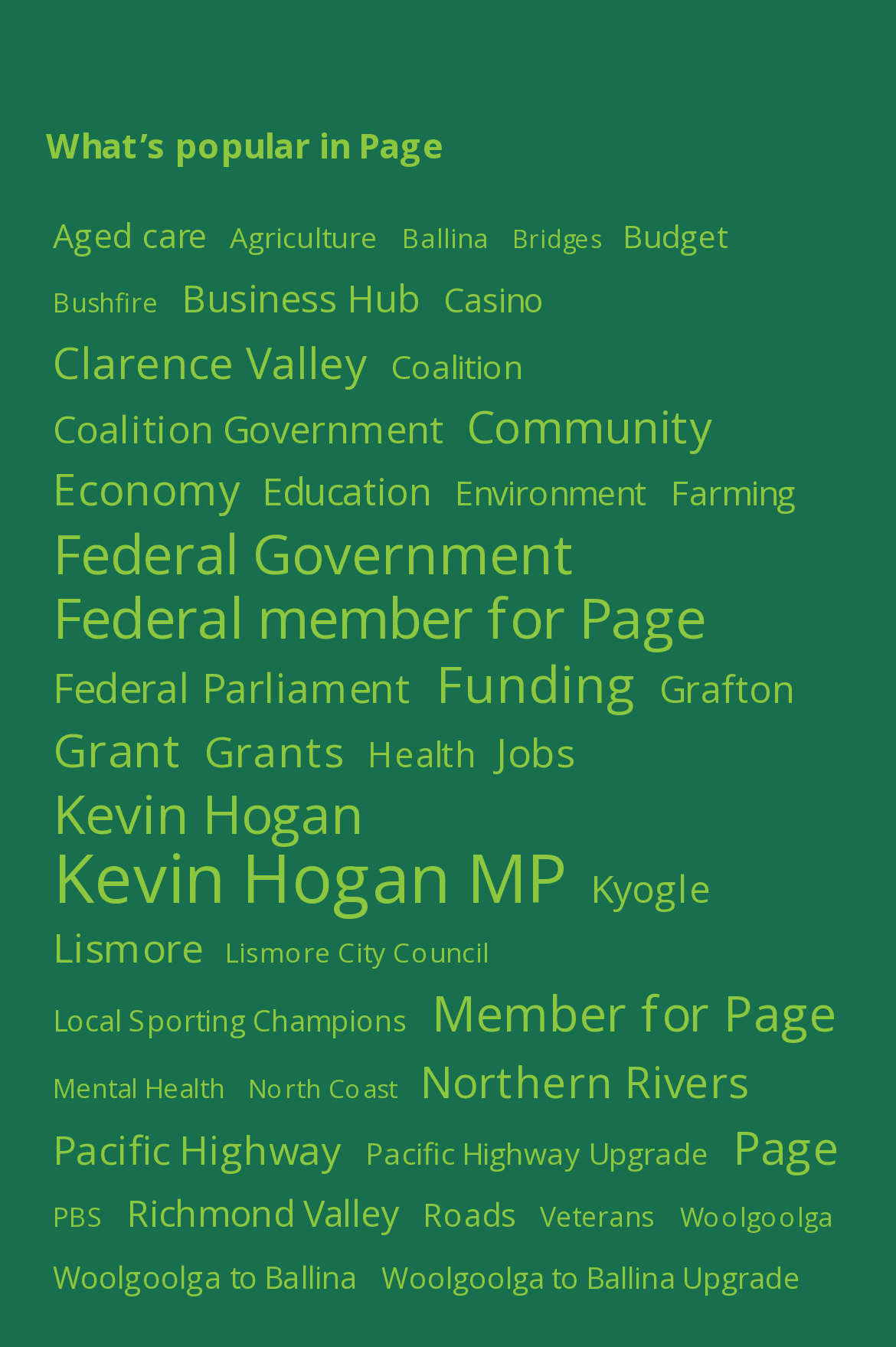Please identify the coordinates of the bounding box that should be clicked to fulfill this instruction: "Learn about Federal member for Page".

[0.051, 0.437, 0.795, 0.478]